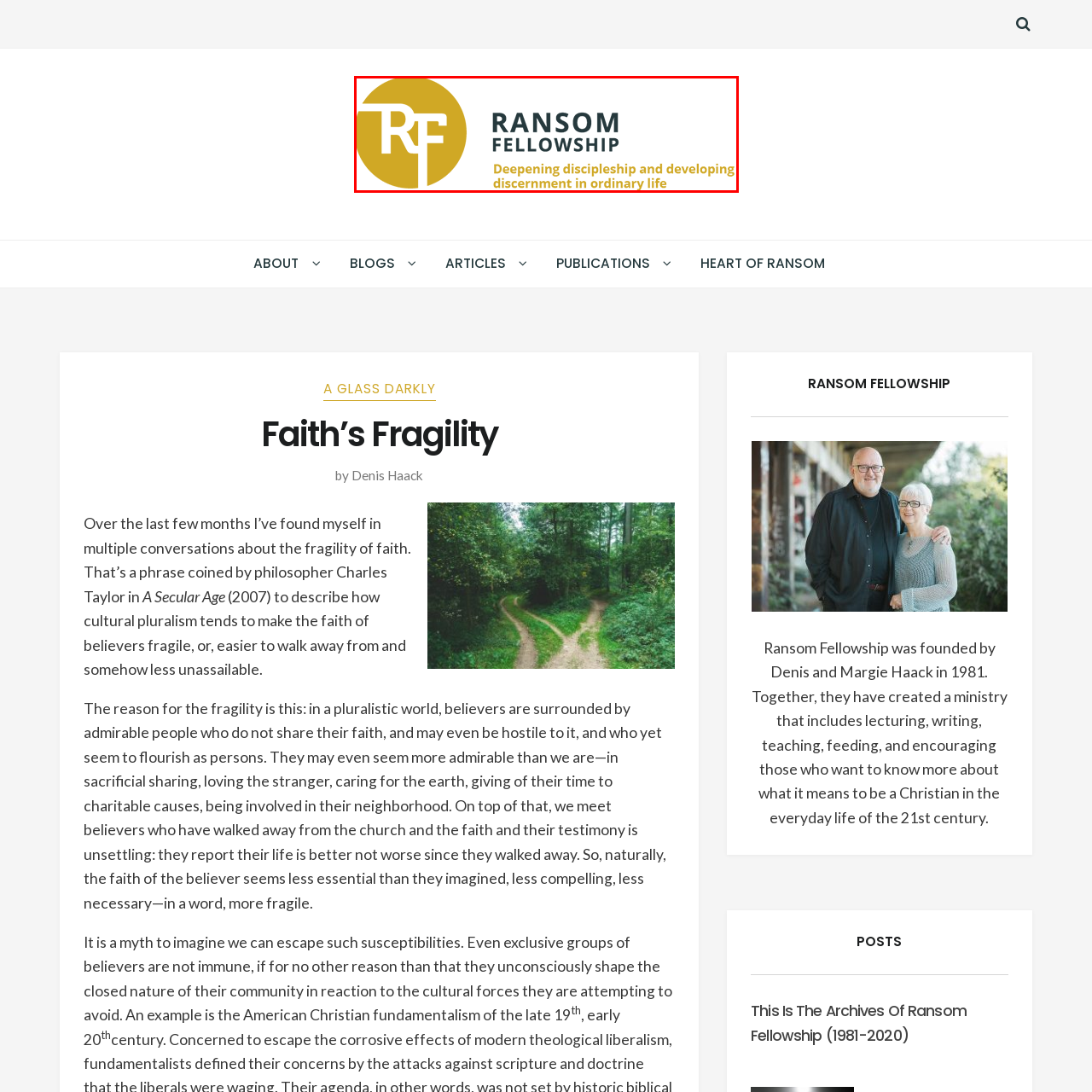What is the mission of Ransom Fellowship?
Look at the image surrounded by the red border and respond with a one-word or short-phrase answer based on your observation.

Cultivate deepened spiritual understanding